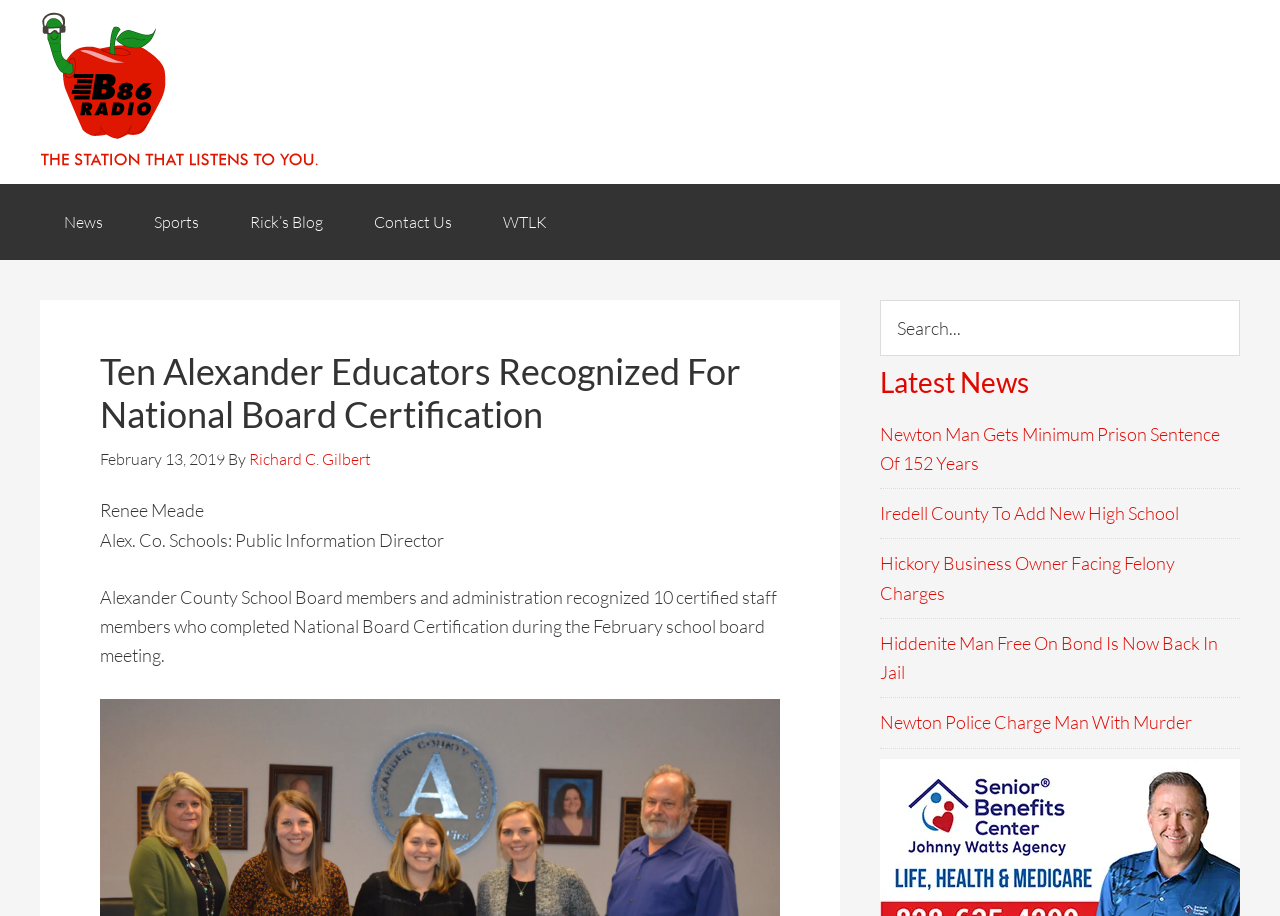Could you indicate the bounding box coordinates of the region to click in order to complete this instruction: "Search for news".

[0.688, 0.328, 0.969, 0.389]